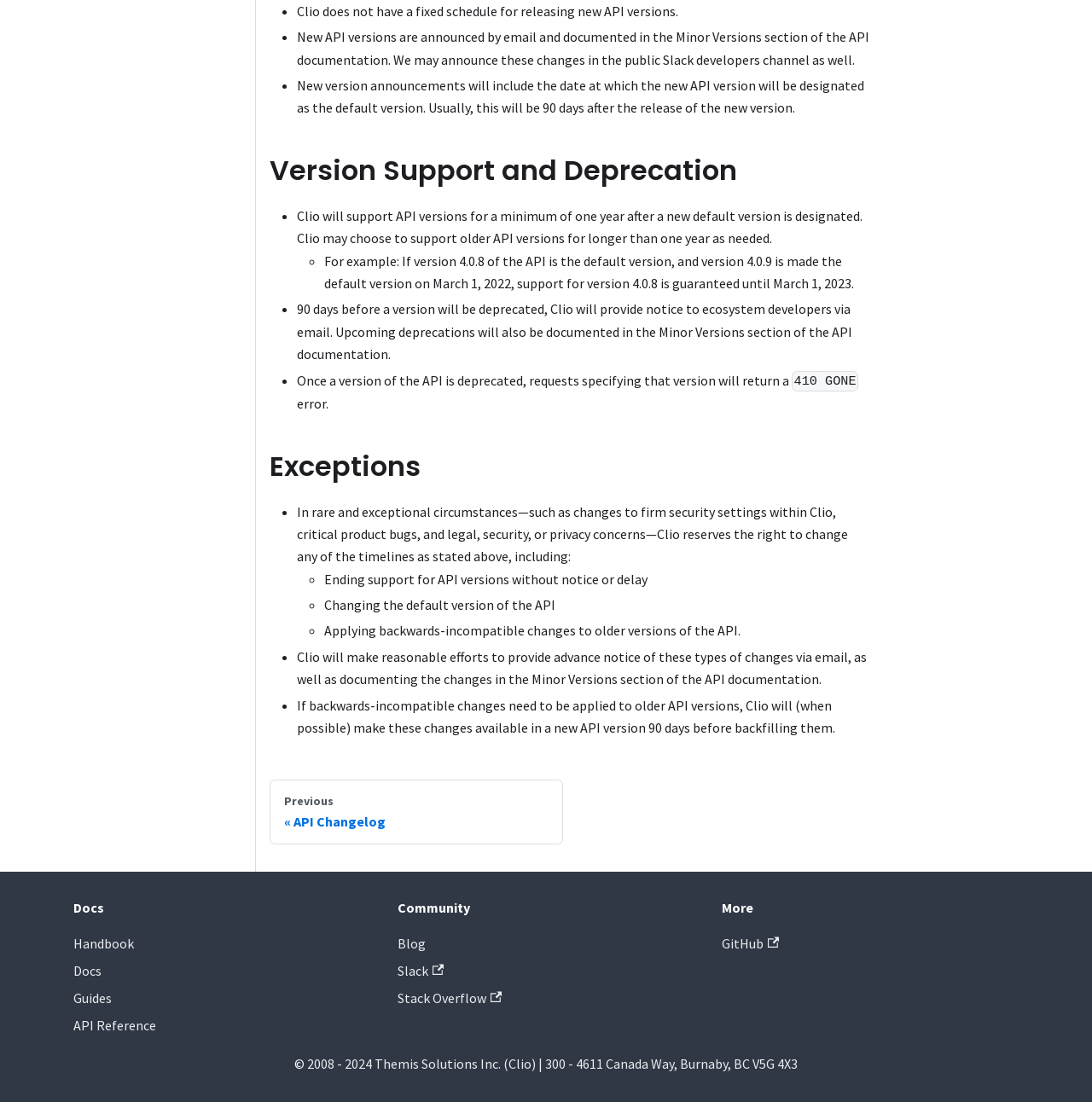What is the purpose of the 'Minor Versions' section in the API documentation? Examine the screenshot and reply using just one word or a brief phrase.

documenting upcoming deprecations